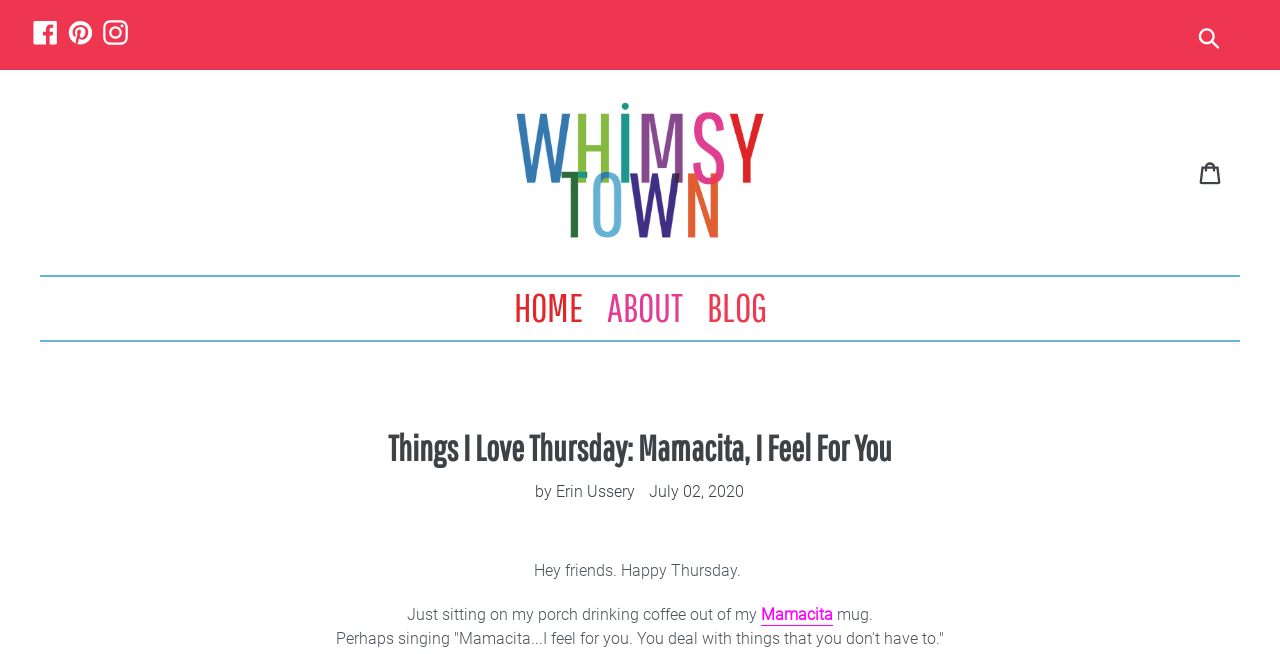Find the bounding box coordinates for the area that should be clicked to accomplish the instruction: "Visit Facebook".

[0.023, 0.031, 0.048, 0.069]